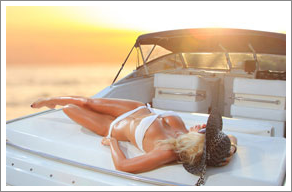Respond to the question below with a single word or phrase:
Is the boat moving?

No